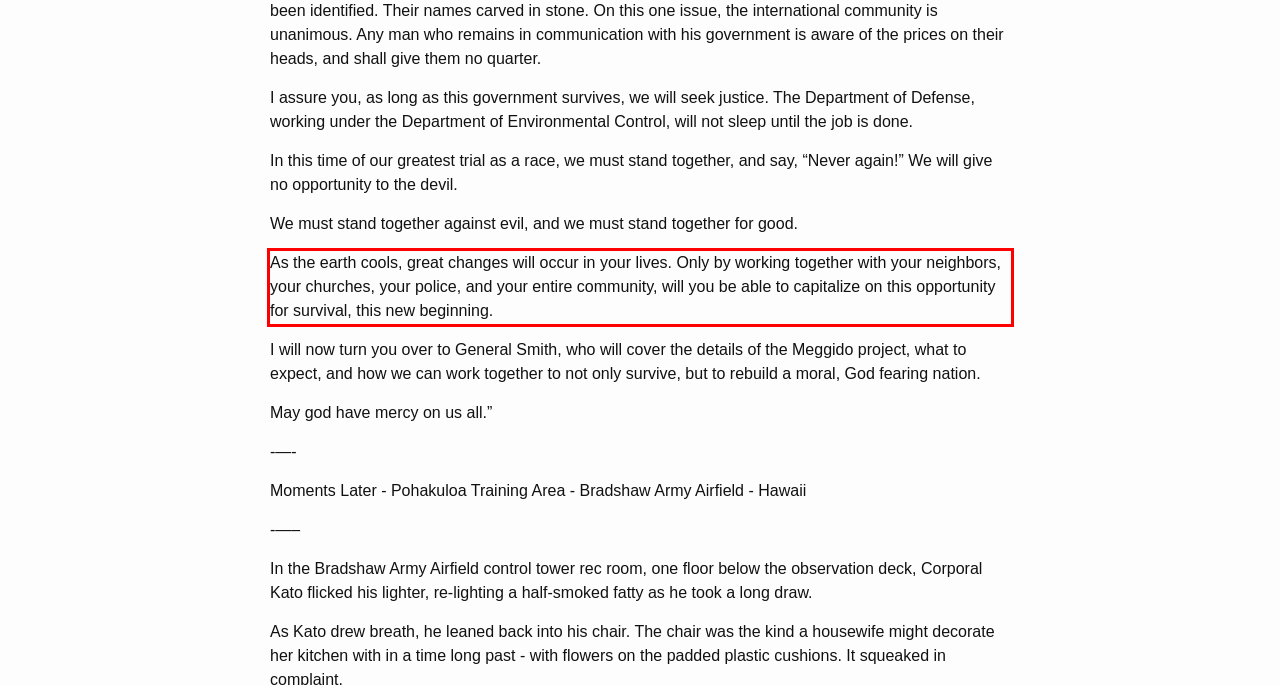You are given a screenshot showing a webpage with a red bounding box. Perform OCR to capture the text within the red bounding box.

As the earth cools, great changes will occur in your lives. Only by working together with your neighbors, your churches, your police, and your entire community, will you be able to capitalize on this opportunity for survival, this new beginning.